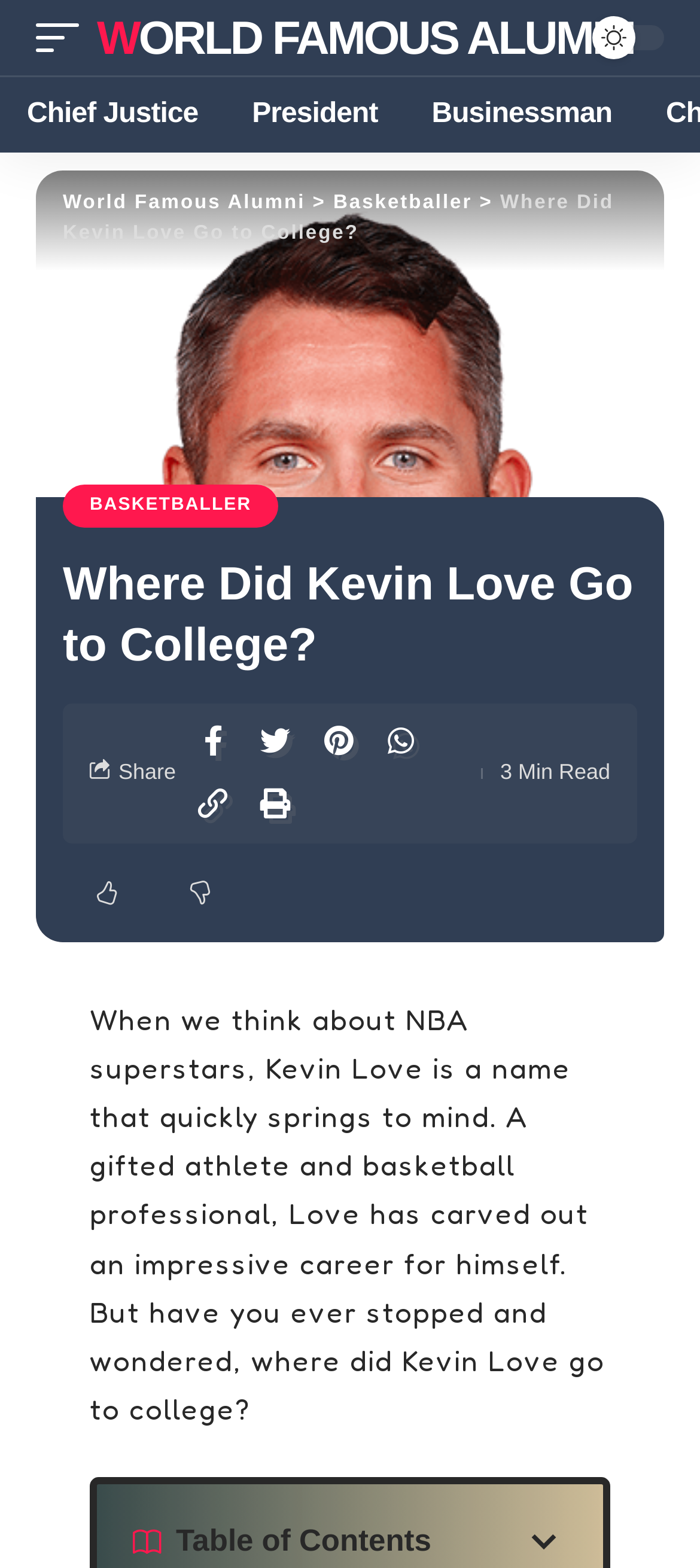Please identify the bounding box coordinates of the element's region that I should click in order to complete the following instruction: "Click on the 'Basketballer' link". The bounding box coordinates consist of four float numbers between 0 and 1, i.e., [left, top, right, bottom].

[0.476, 0.122, 0.675, 0.136]